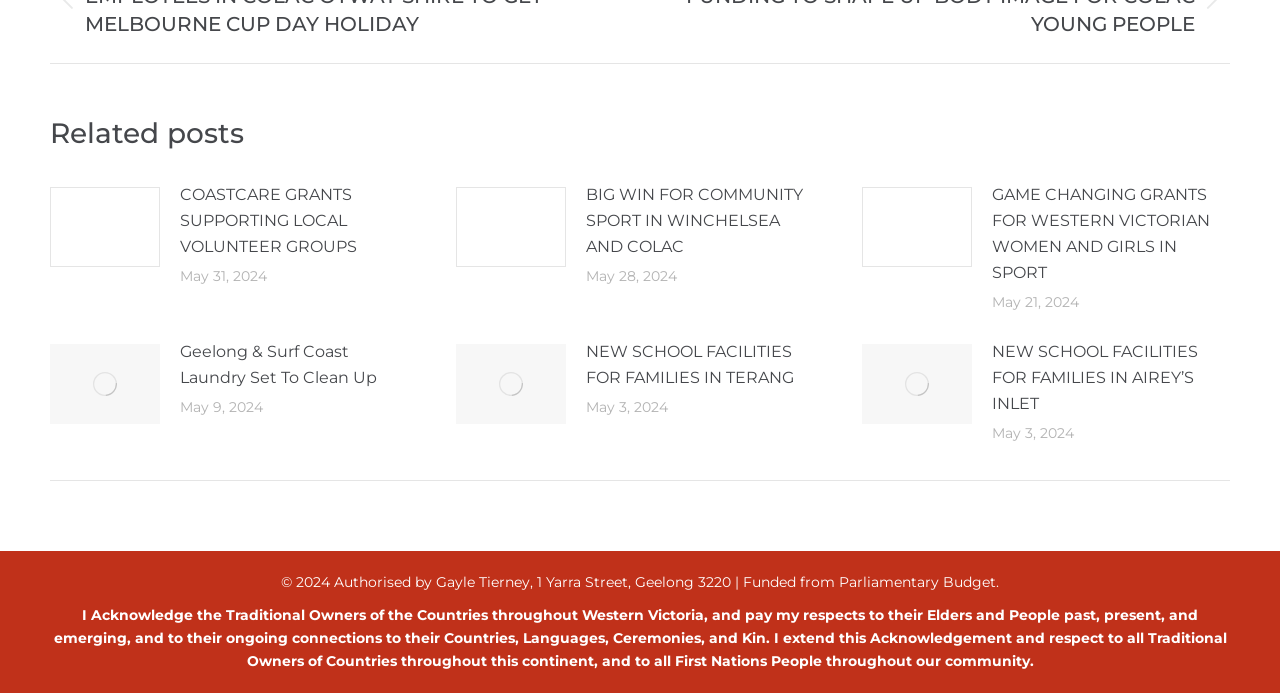Identify the bounding box of the UI component described as: "aria-label="Post image"".

[0.039, 0.496, 0.125, 0.612]